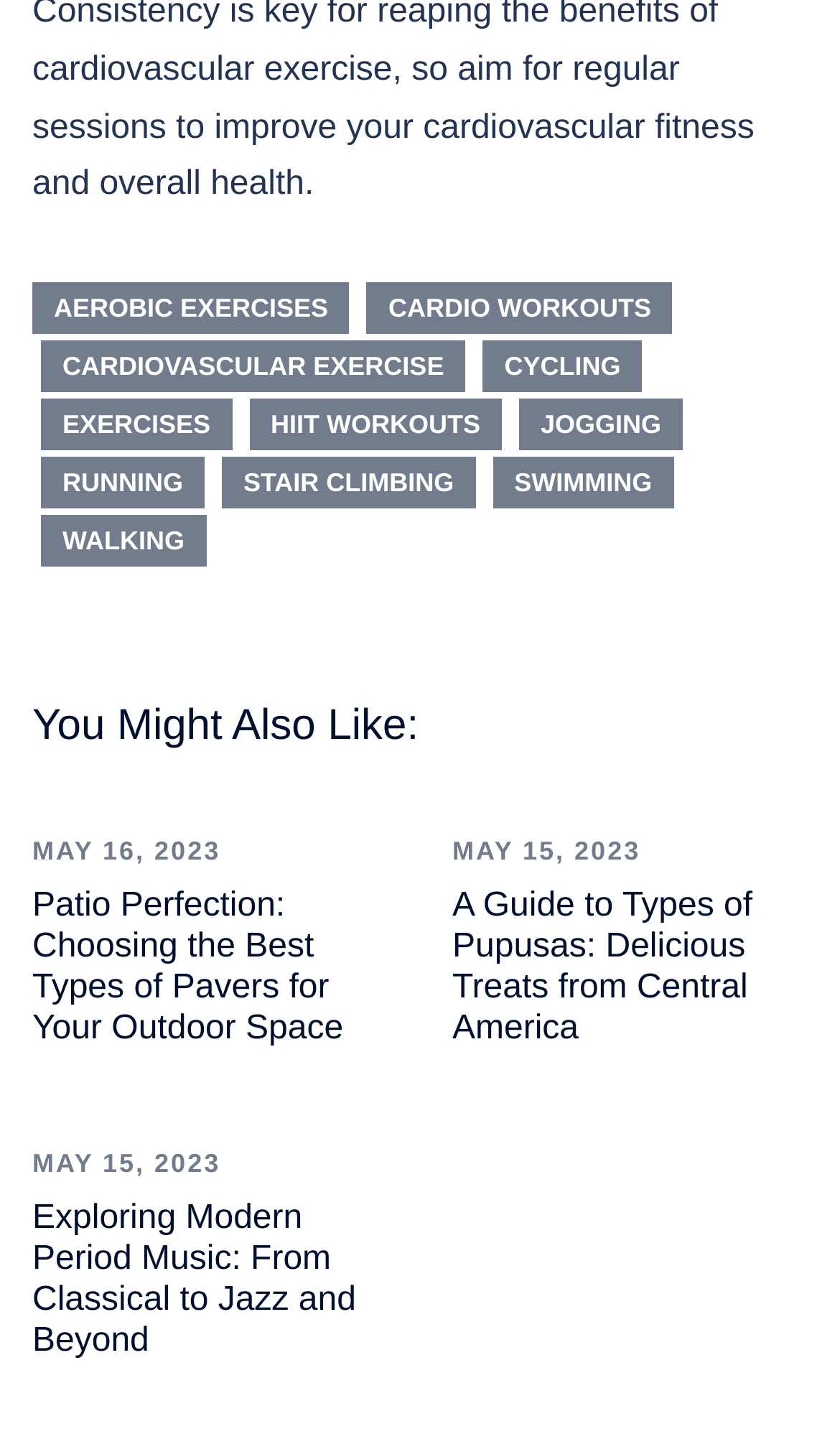How many links are in the footer?
Refer to the image and give a detailed answer to the query.

I counted the number of links in the footer section, which are 'AEROBIC EXERCISES', 'CARDIO WORKOUTS', 'CARDIOVASCULAR EXERCISE', 'CYCLING', 'EXERCISES', 'HIIT WORKOUTS', 'JOGGING', 'RUNNING', and 'STAIR CLIMBING', 'SWIMMING', 'WALKING'. There are 9 links in total.